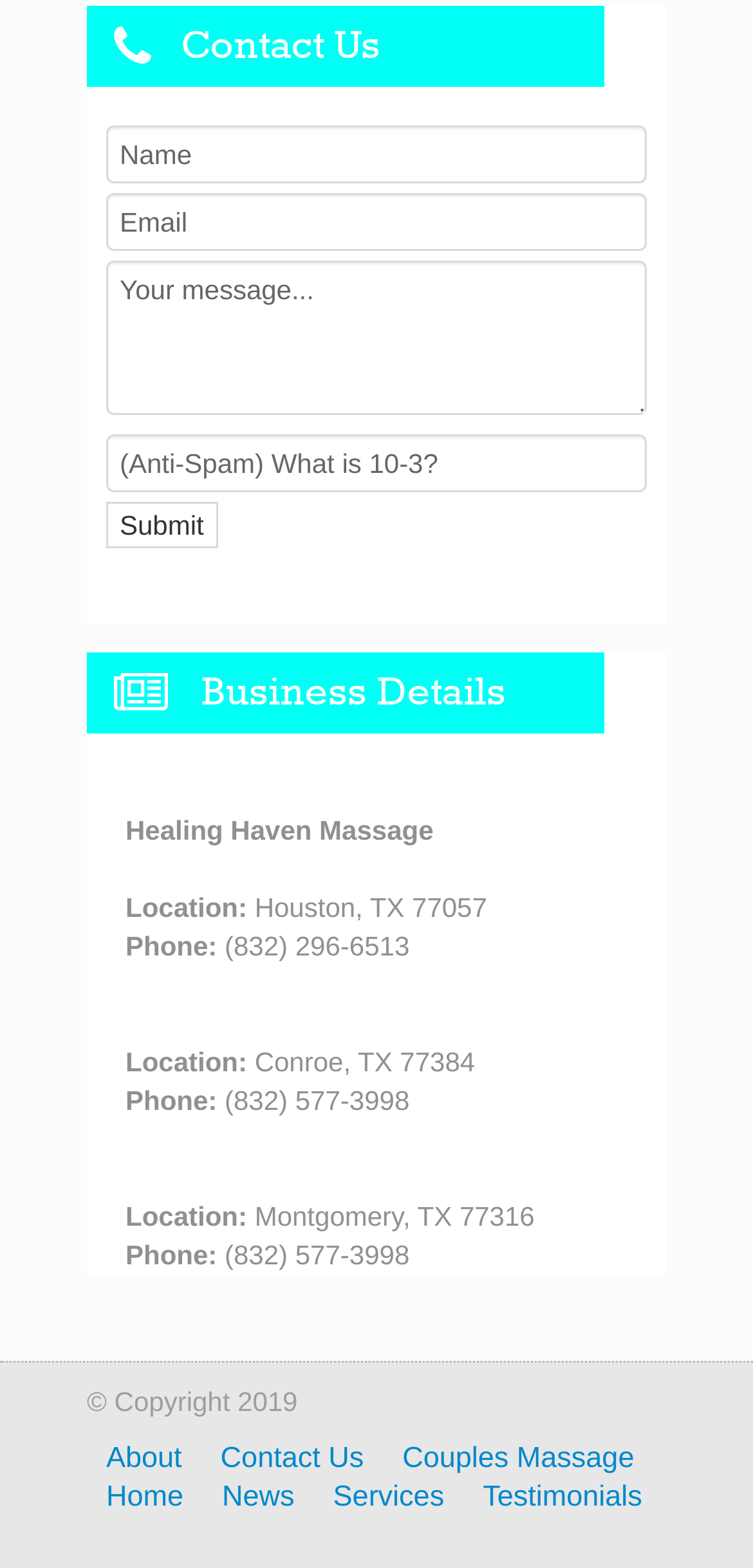Respond to the question below with a single word or phrase: What is the phone number for the Conroe location?

(832) 577-3998